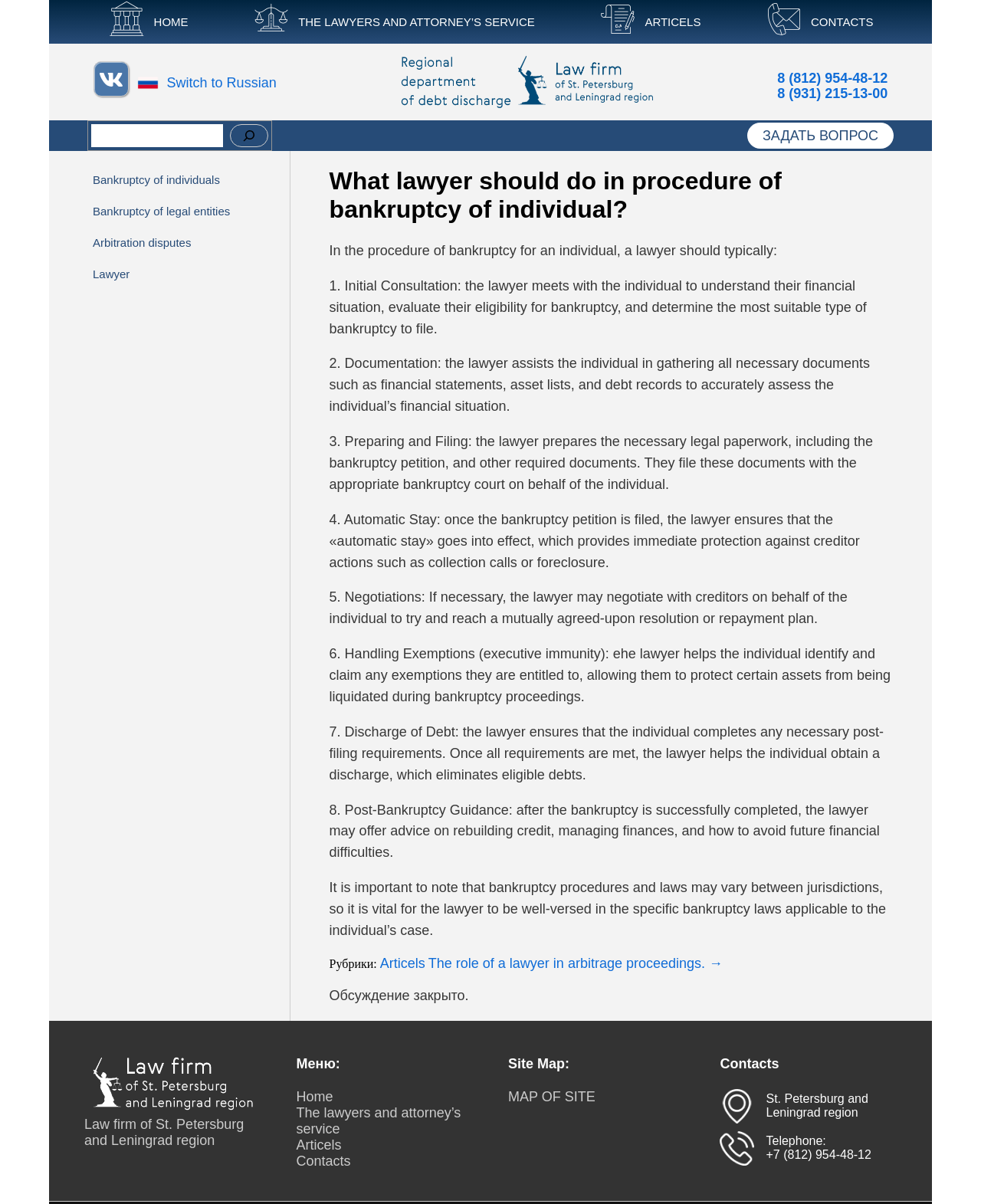How many steps are involved in the bankruptcy procedure?
Refer to the image and provide a one-word or short phrase answer.

8